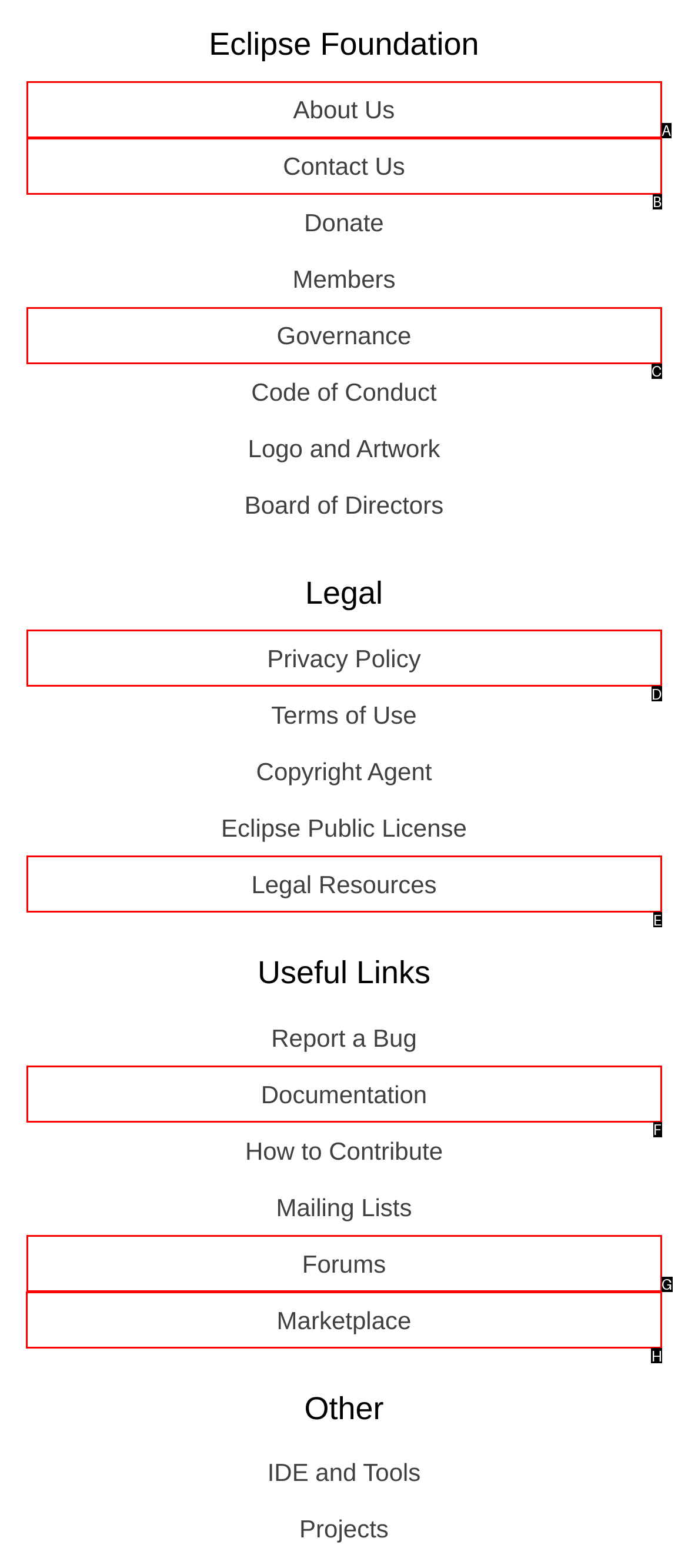Select the letter of the UI element that matches this task: Go to the Marketplace
Provide the answer as the letter of the correct choice.

H